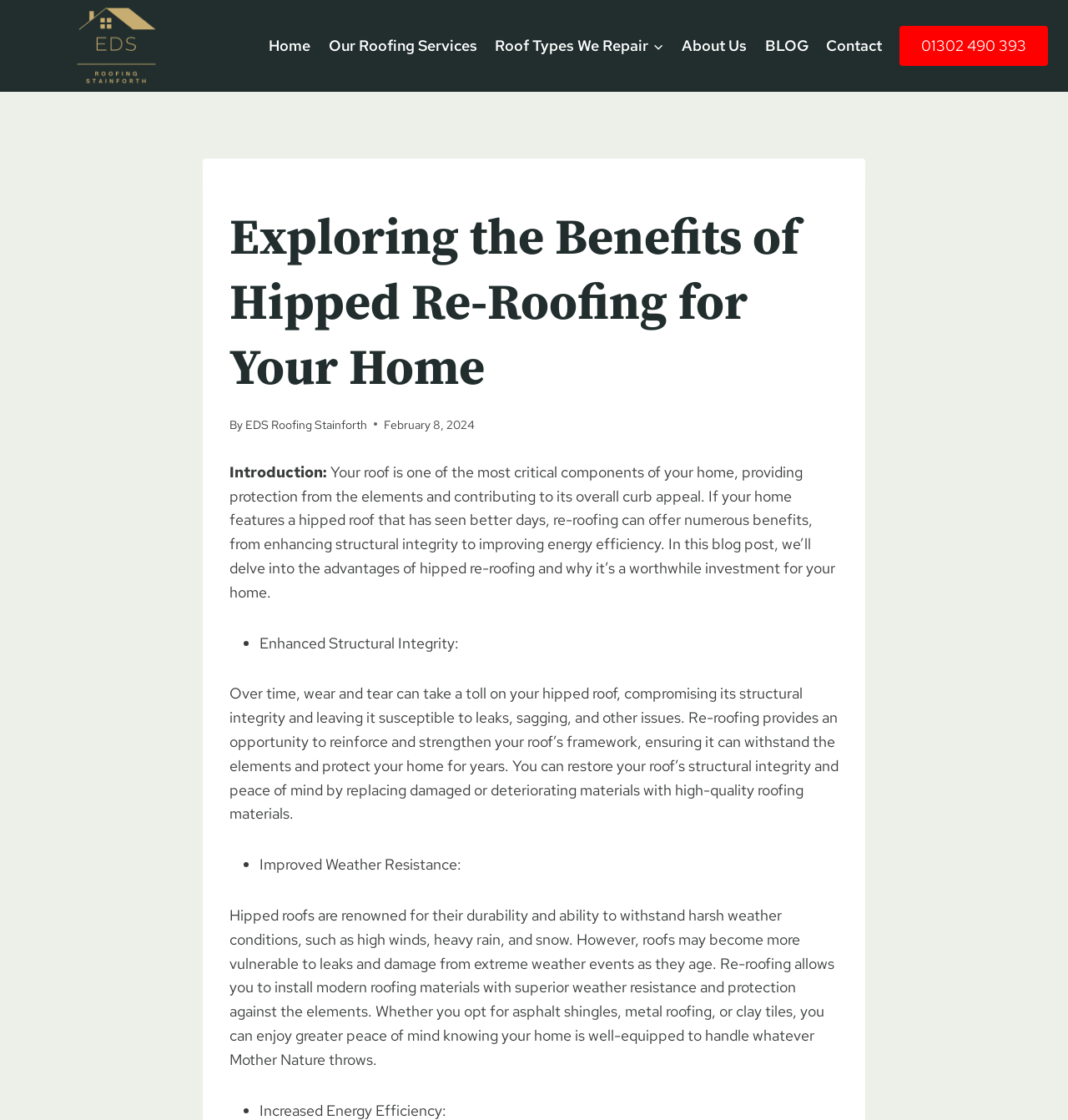Provide the bounding box coordinates of the HTML element described by the text: "About Us".

[0.63, 0.022, 0.708, 0.06]